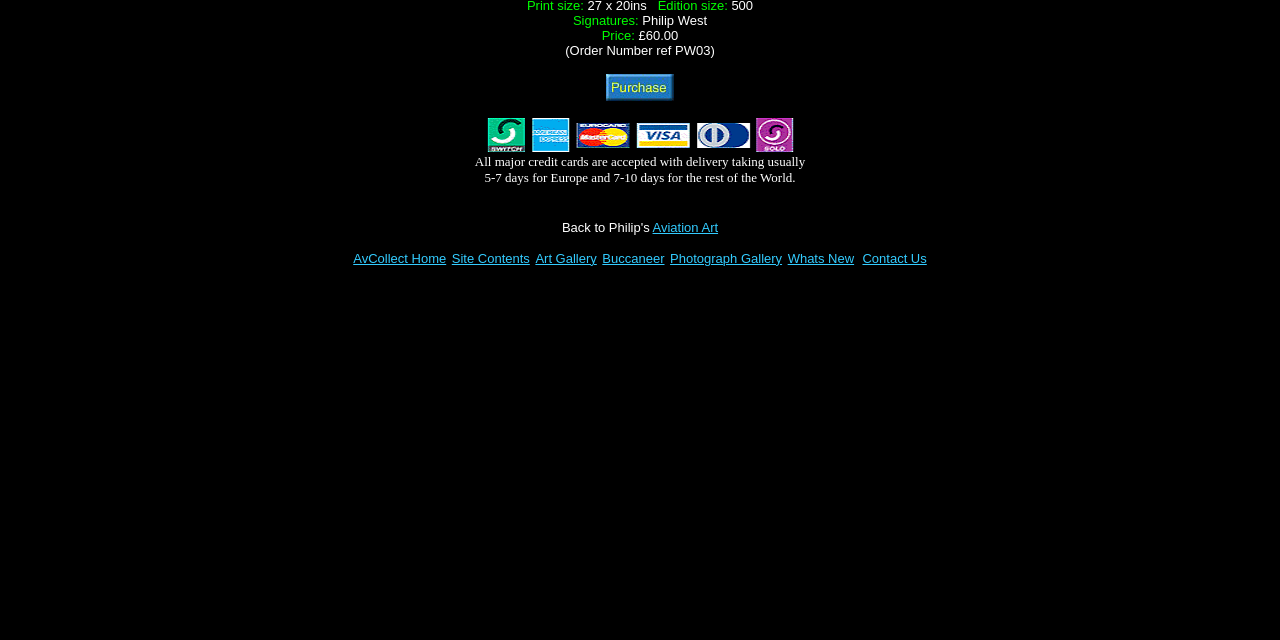Provide the bounding box for the UI element matching this description: "Contact Us".

[0.674, 0.397, 0.724, 0.414]